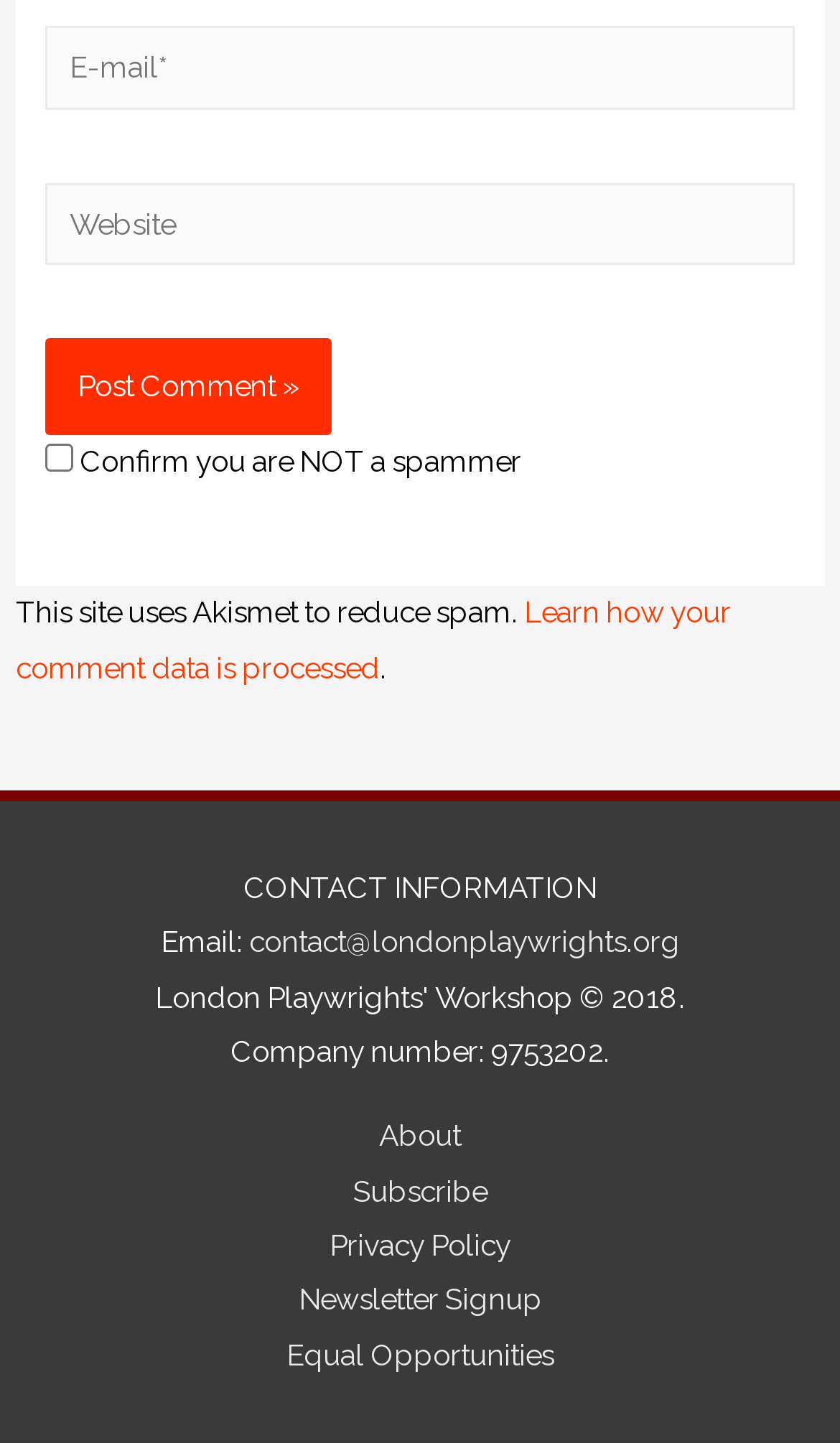Identify the bounding box coordinates for the region to click in order to carry out this instruction: "Click the link to learn how your comment data is processed". Provide the coordinates using four float numbers between 0 and 1, formatted as [left, top, right, bottom].

[0.019, 0.412, 0.87, 0.474]